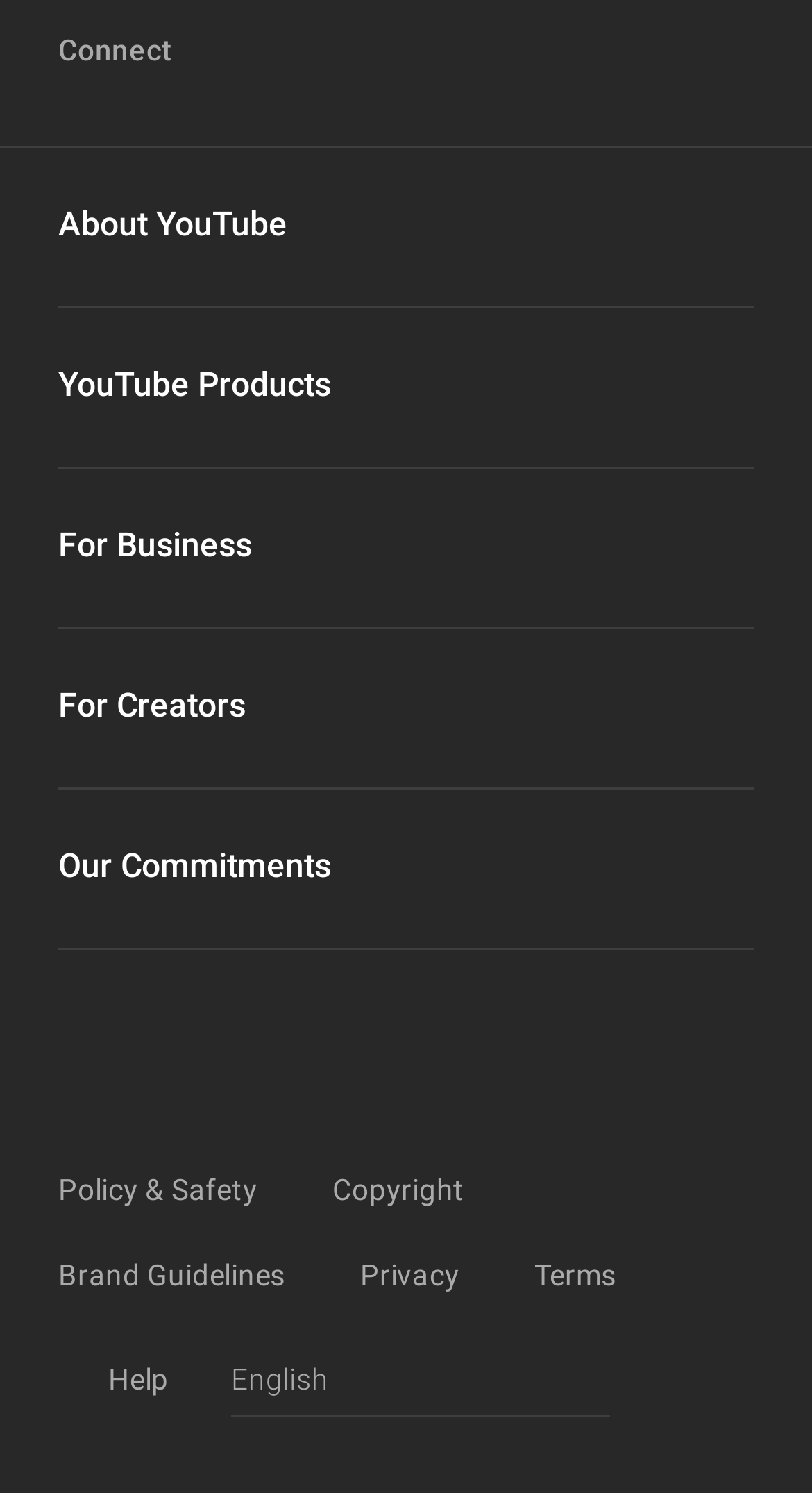Show me the bounding box coordinates of the clickable region to achieve the task as per the instruction: "Click the Help link".

[0.072, 0.913, 0.208, 0.941]